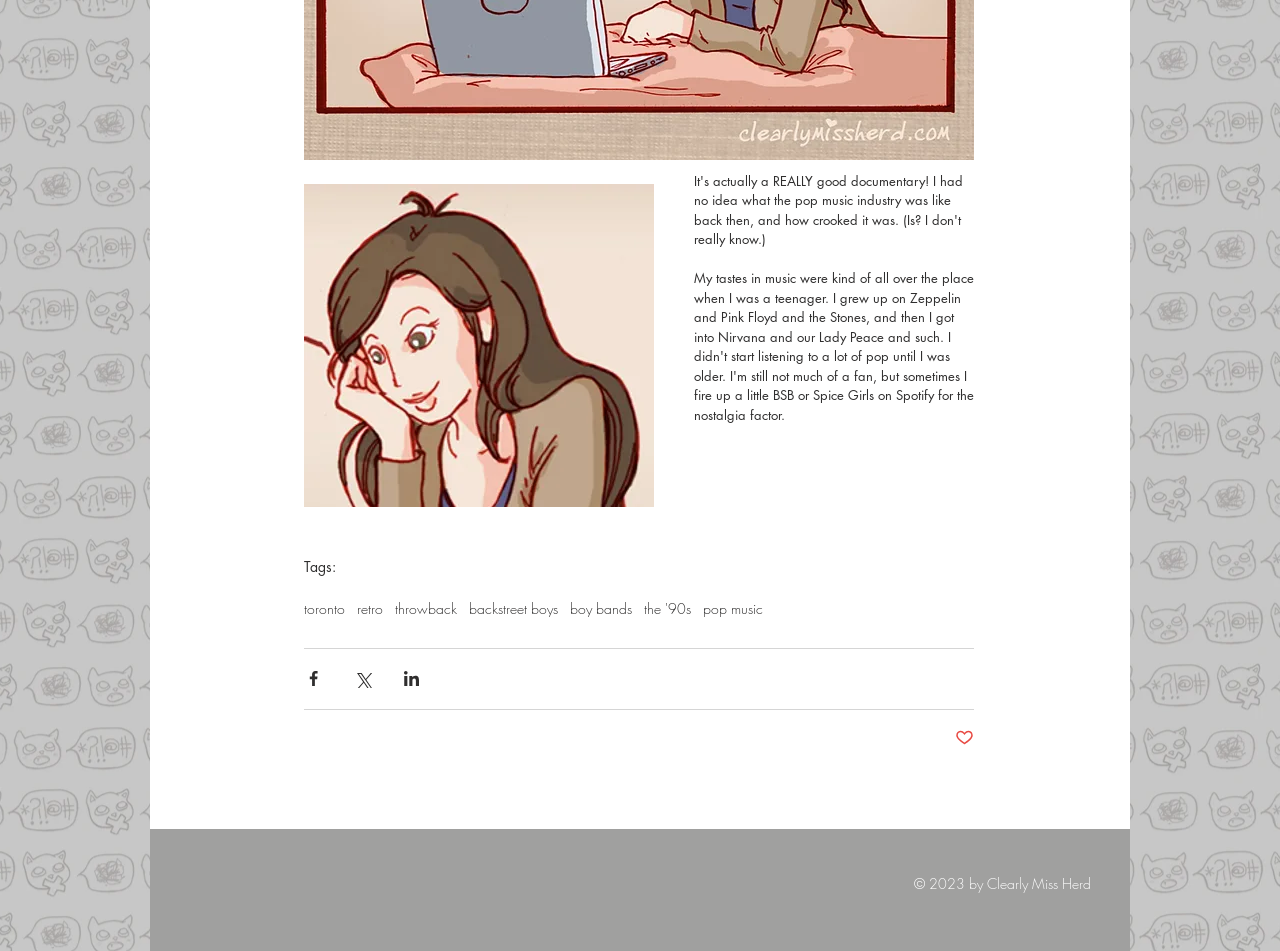Highlight the bounding box coordinates of the element you need to click to perform the following instruction: "Learn about Pour Over Coffee Dripper."

None